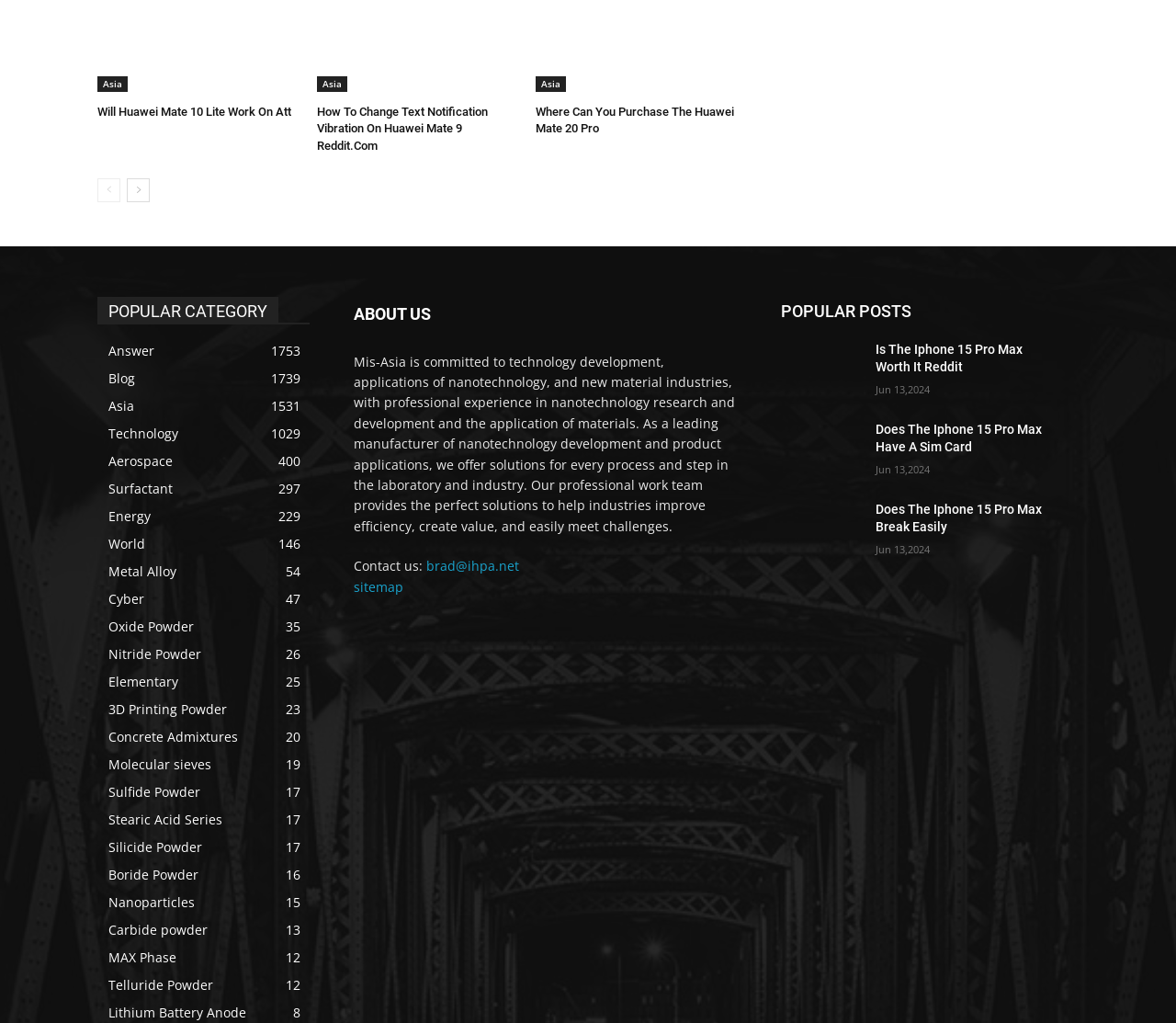Mark the bounding box of the element that matches the following description: "3D Printing Powder23".

[0.092, 0.684, 0.193, 0.701]